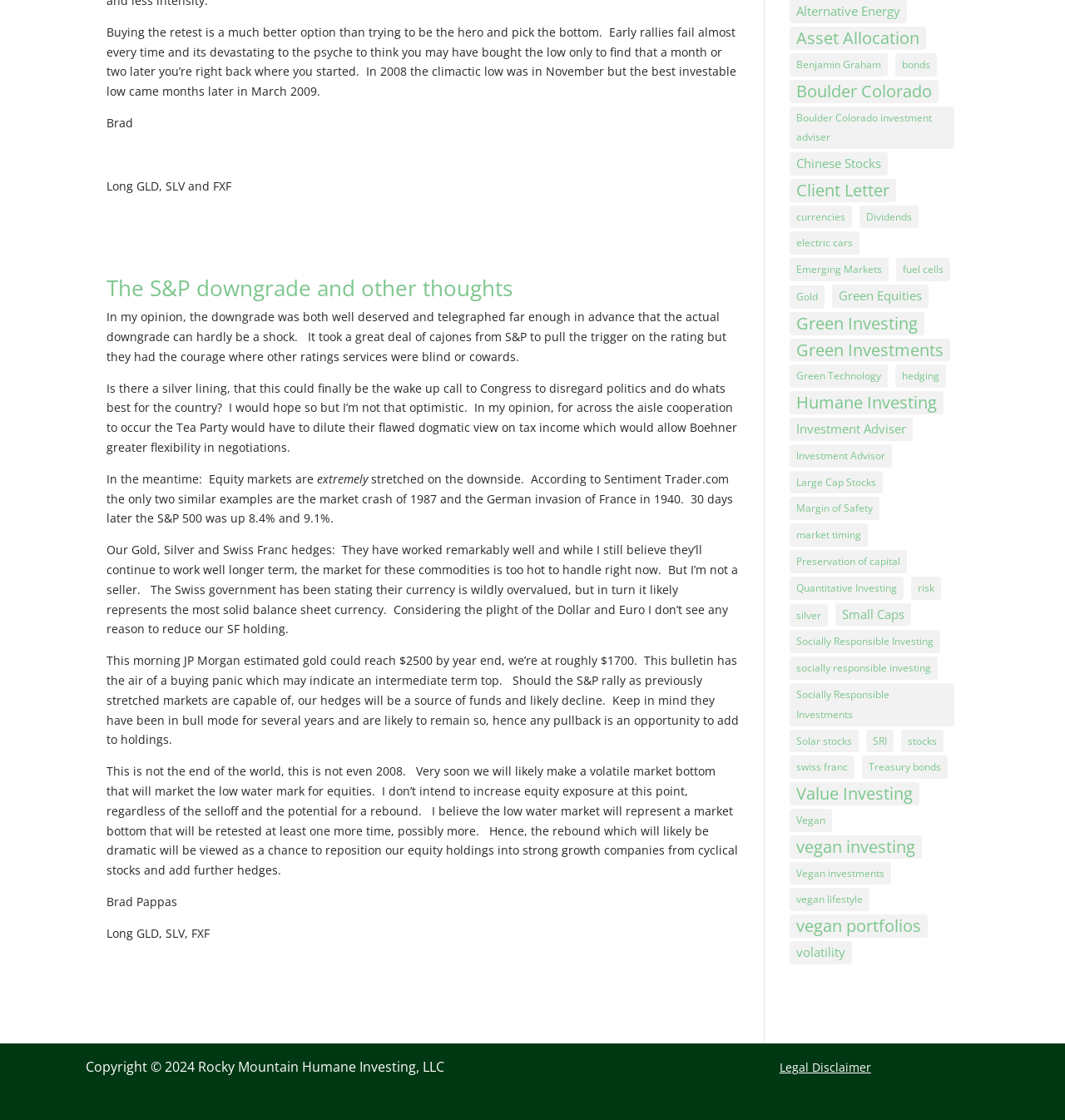Determine the bounding box coordinates of the section I need to click to execute the following instruction: "Click on 'The S&P downgrade and other thoughts'". Provide the coordinates as four float numbers between 0 and 1, i.e., [left, top, right, bottom].

[0.1, 0.244, 0.481, 0.271]